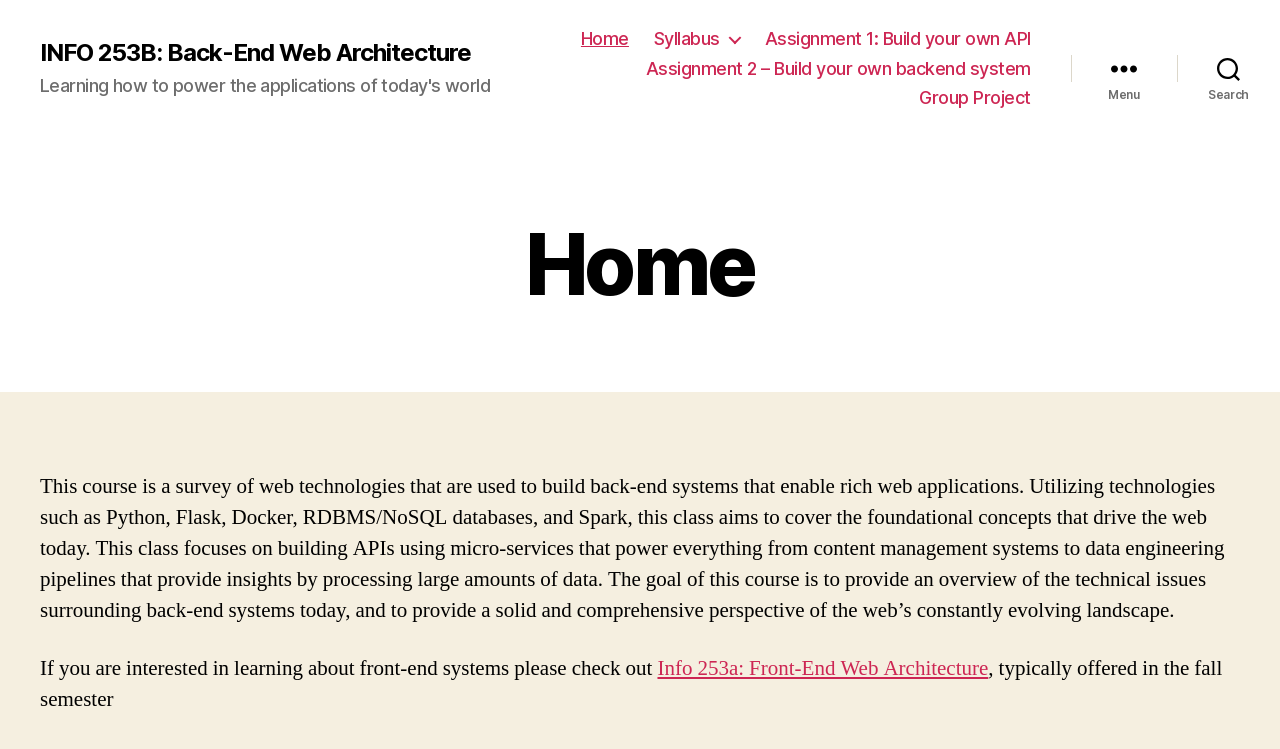How many assignments are listed on the webpage?
Using the image as a reference, deliver a detailed and thorough answer to the question.

I counted the number of assignment links under the navigation element, which are 'Assignment 1: Build your own API' and 'Assignment 2 – Build your own backend system'.